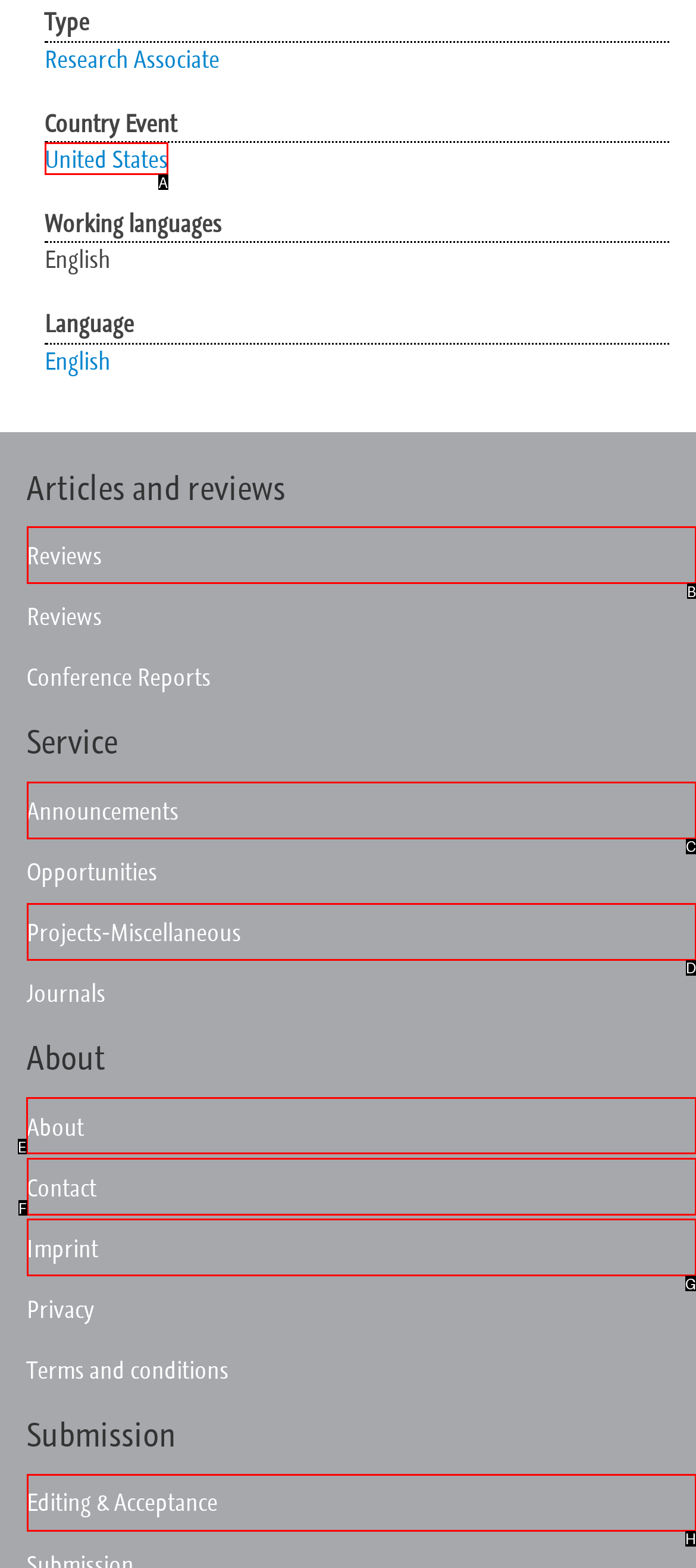Figure out which option to click to perform the following task: Go to About
Provide the letter of the correct option in your response.

E